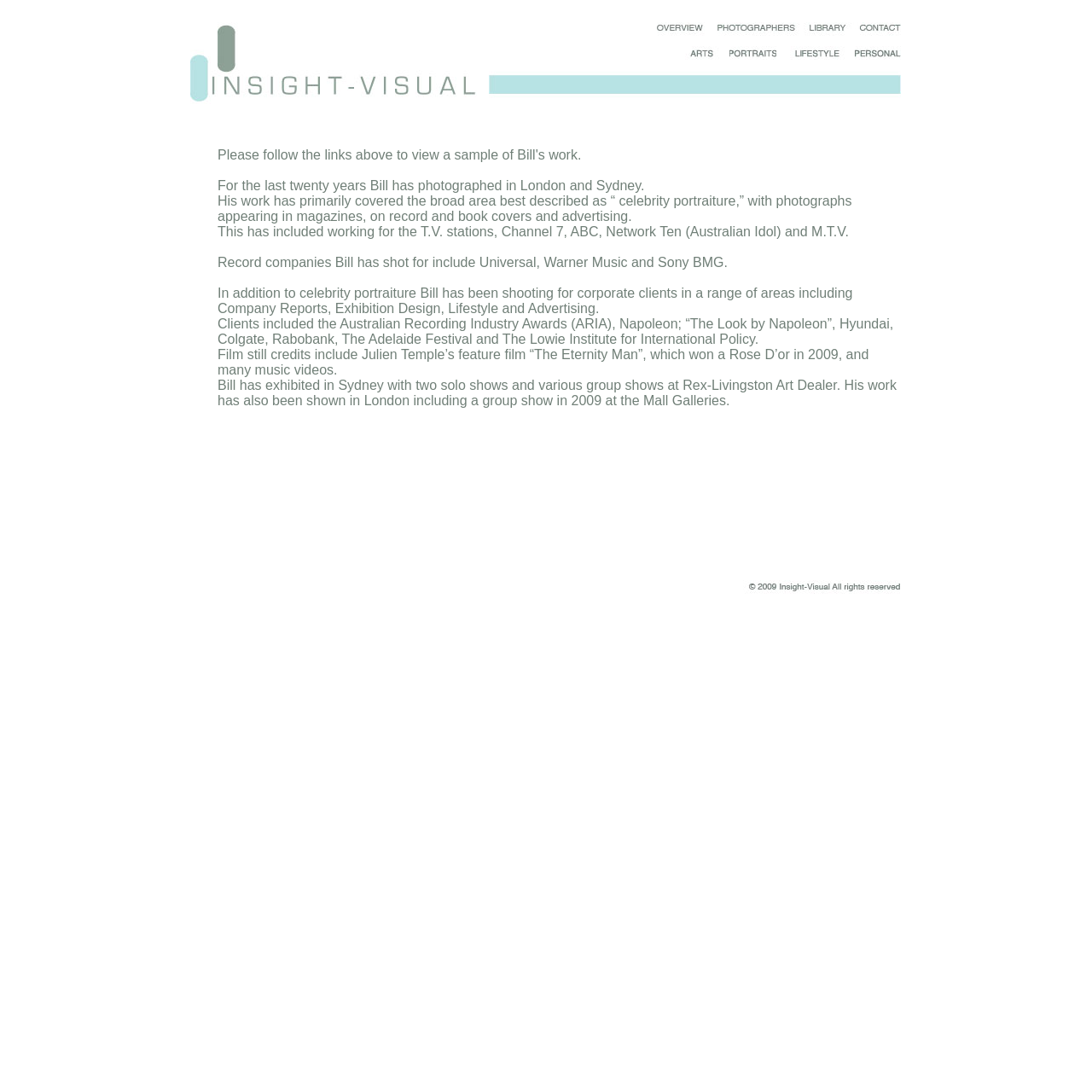How many TV stations has Bill worked for?
Using the image as a reference, answer the question in detail.

The webpage text mentions 'This has included working for the T.V. stations, Channel 7, ABC, Network Ten (Australian Idol) and M.T.V.' This shows that Bill has worked for four TV stations: Channel 7, ABC, Network Ten, and M.T.V.